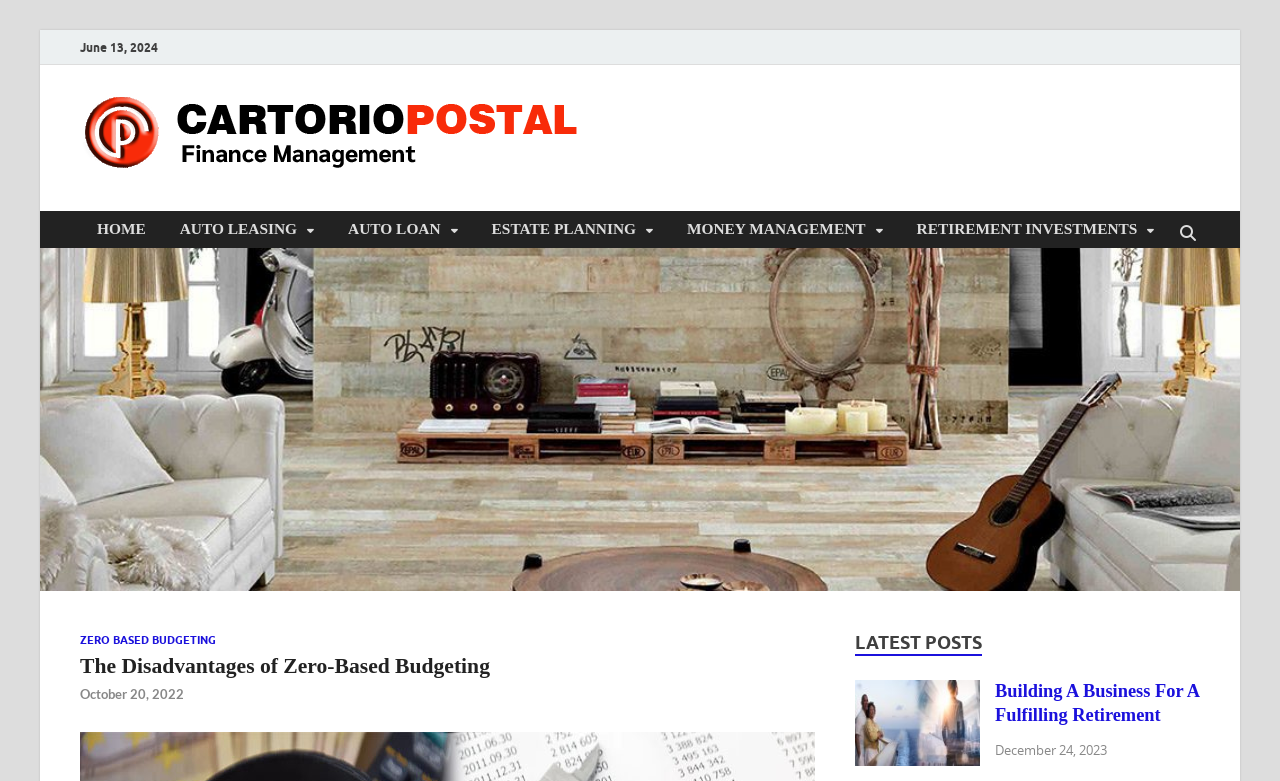Kindly determine the bounding box coordinates of the area that needs to be clicked to fulfill this instruction: "go to the HOME page".

[0.062, 0.27, 0.127, 0.315]